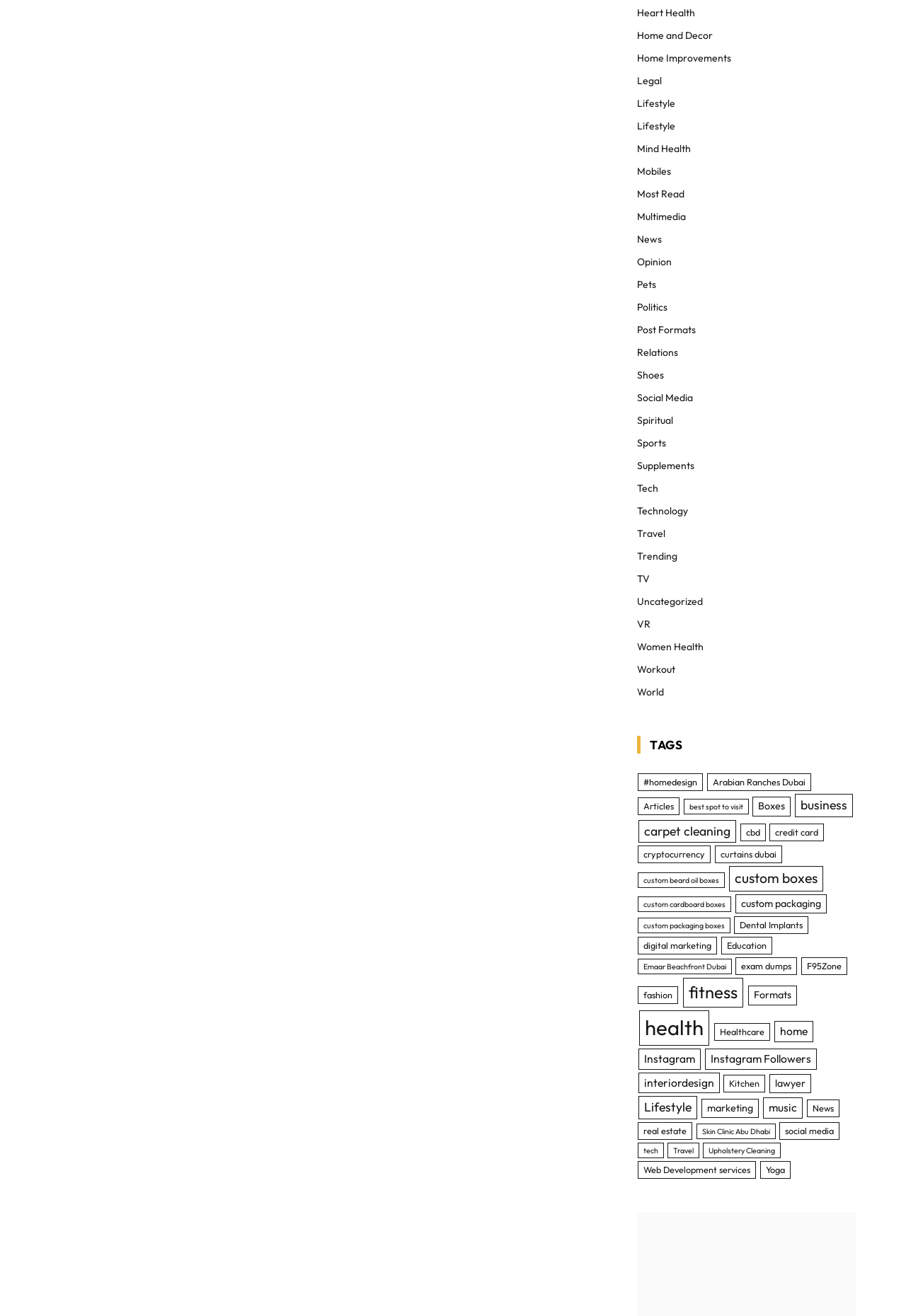Identify the bounding box coordinates for the region to click in order to carry out this instruction: "Click on 'Heart Health'". Provide the coordinates using four float numbers between 0 and 1, formatted as [left, top, right, bottom].

[0.703, 0.004, 0.767, 0.016]